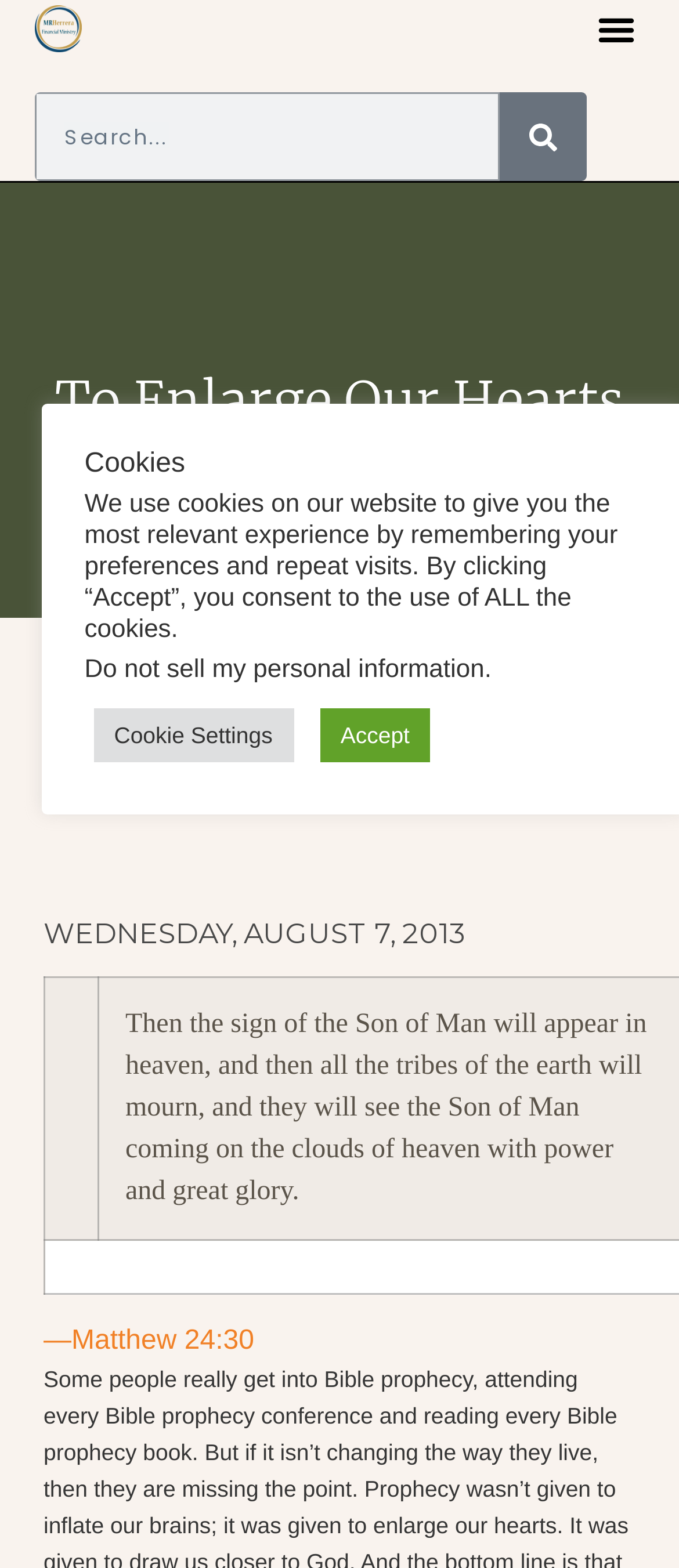What is the purpose of the image in the search box?
Answer the question based on the image using a single word or a brief phrase.

Search icon